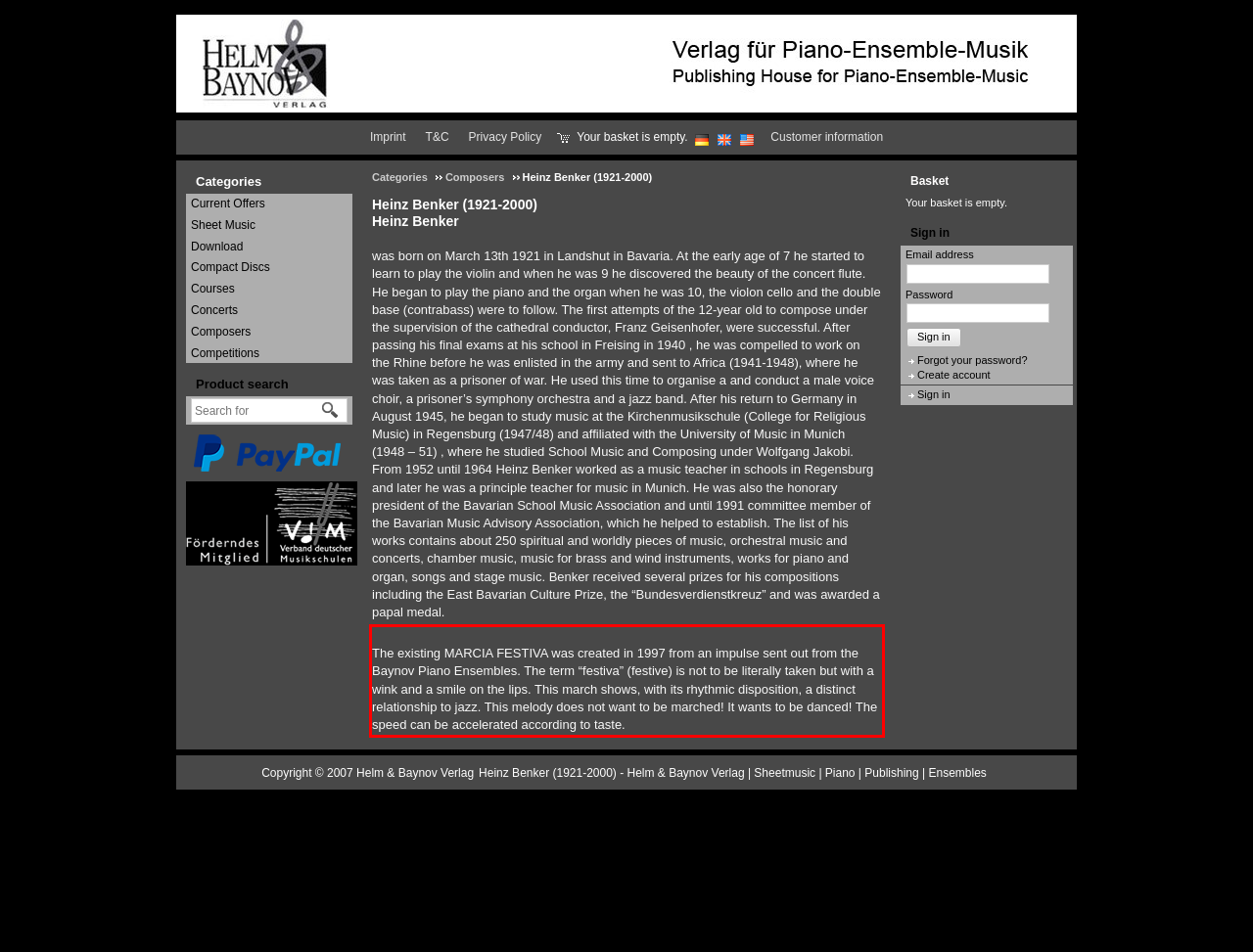You have a screenshot of a webpage with a red bounding box. Identify and extract the text content located inside the red bounding box.

The existing MARCIA FESTIVA was created in 1997 from an impulse sent out from the Baynov Piano Ensembles. The term “festiva” (festive) is not to be literally taken but with a wink and a smile on the lips. This march shows, with its rhythmic disposition, a distinct relationship to jazz. This melody does not want to be marched! It wants to be danced! The speed can be accelerated according to taste.